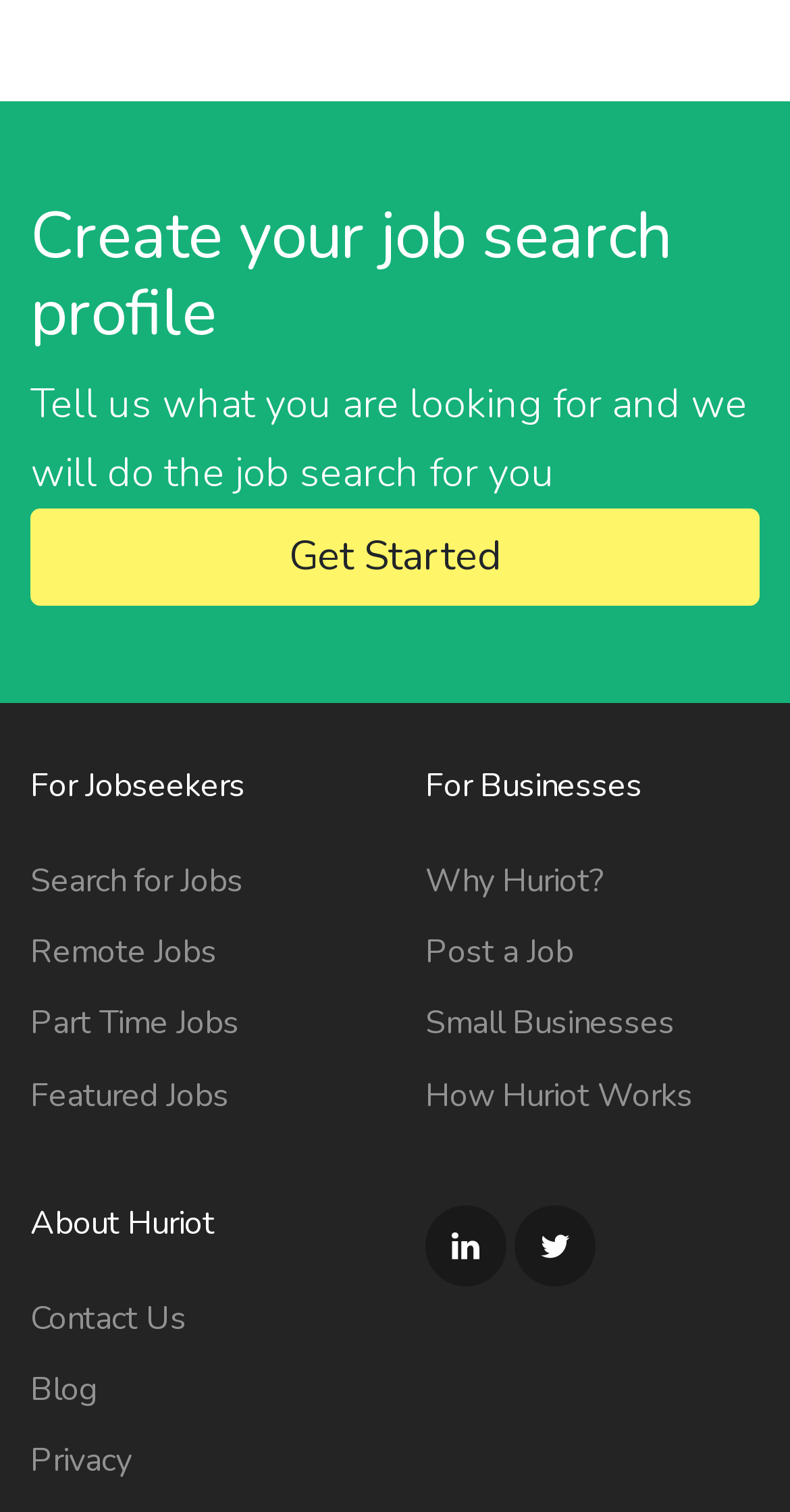Based on the image, provide a detailed and complete answer to the question: 
How many types of jobs can be searched on this website?

The links 'Search for Jobs', 'Remote Jobs', 'Part Time Jobs', and 'Featured Jobs' suggest that users can search for four different types of jobs on this website.